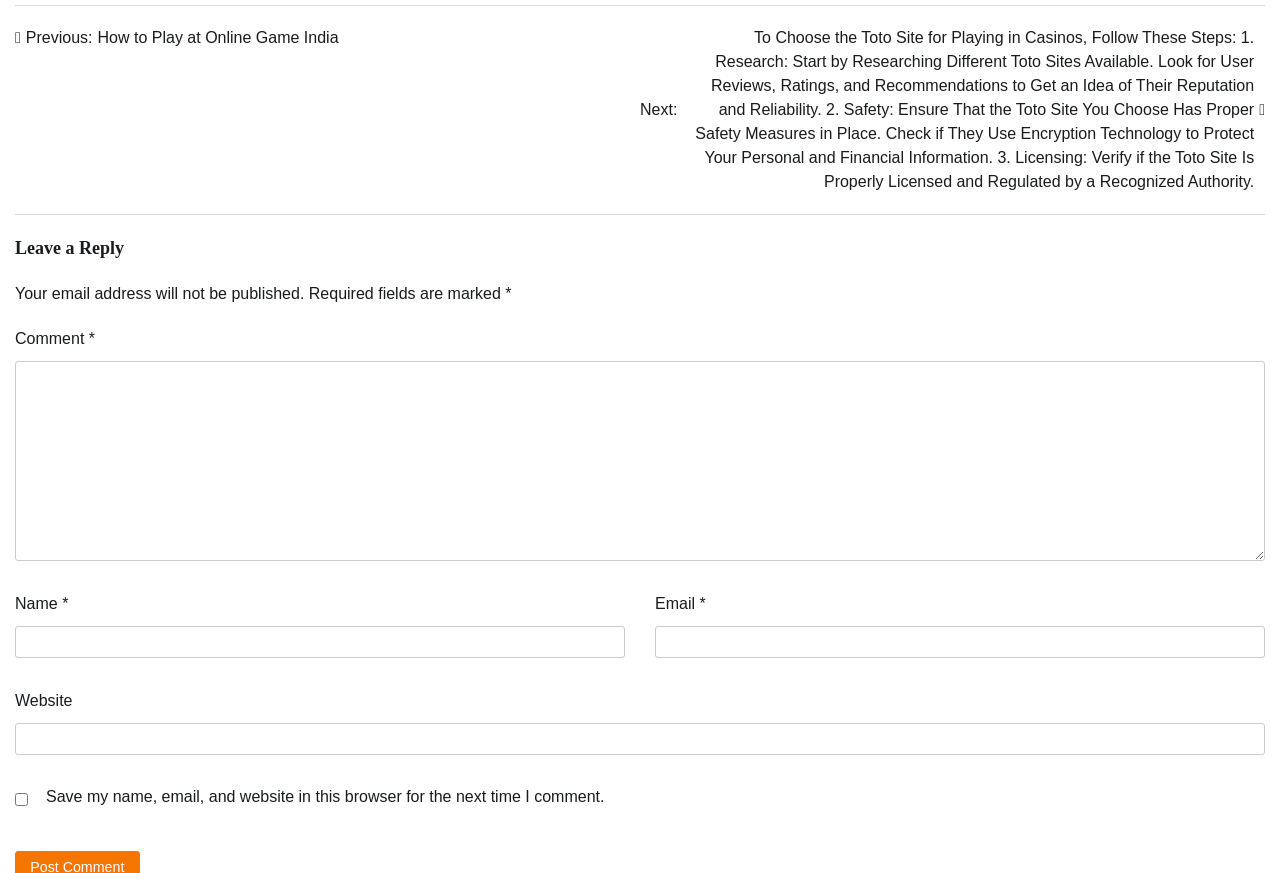Provide a thorough and detailed response to the question by examining the image: 
What is the purpose of the 'Leave a Reply' section?

The 'Leave a Reply' section is used to submit a comment on the post. This is evident from the section's heading and the form fields, which allow users to enter their comment and personal information.